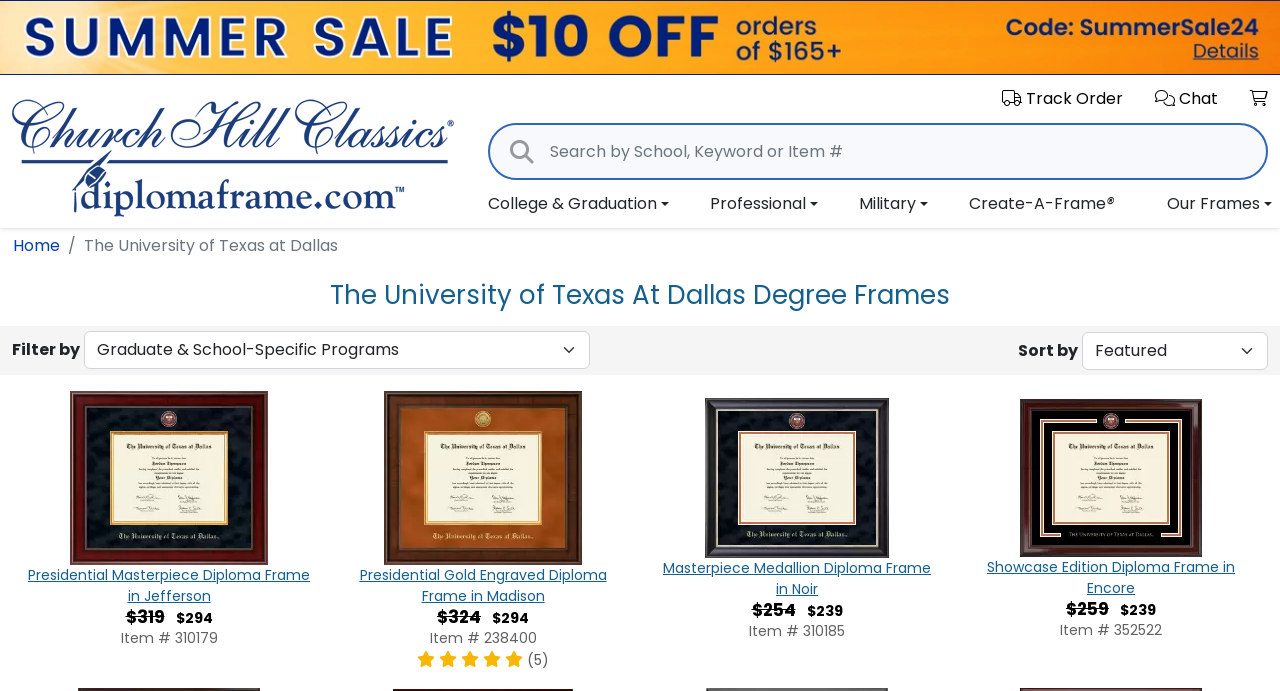Locate the bounding box coordinates of the element that needs to be clicked to carry out the instruction: "View college and graduation diploma frame options". The coordinates should be given as four float numbers ranging from 0 to 1, i.e., [left, top, right, bottom].

[0.381, 0.278, 0.513, 0.313]